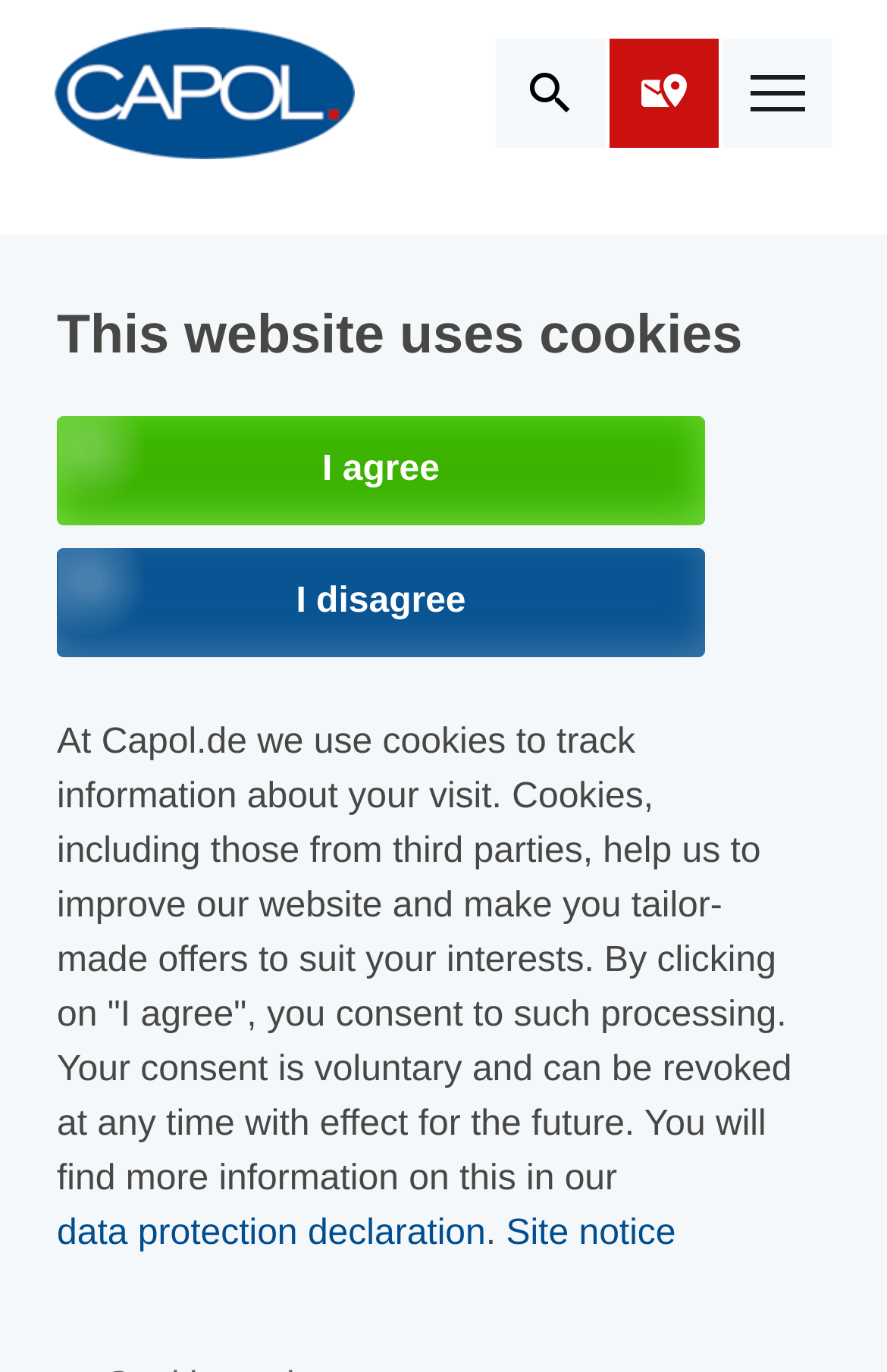Provide the bounding box coordinates in the format (top-left x, top-left y, bottom-right x, bottom-right y). All values are floating point numbers between 0 and 1. Determine the bounding box coordinate of the UI element described as: I agree

[0.064, 0.303, 0.795, 0.383]